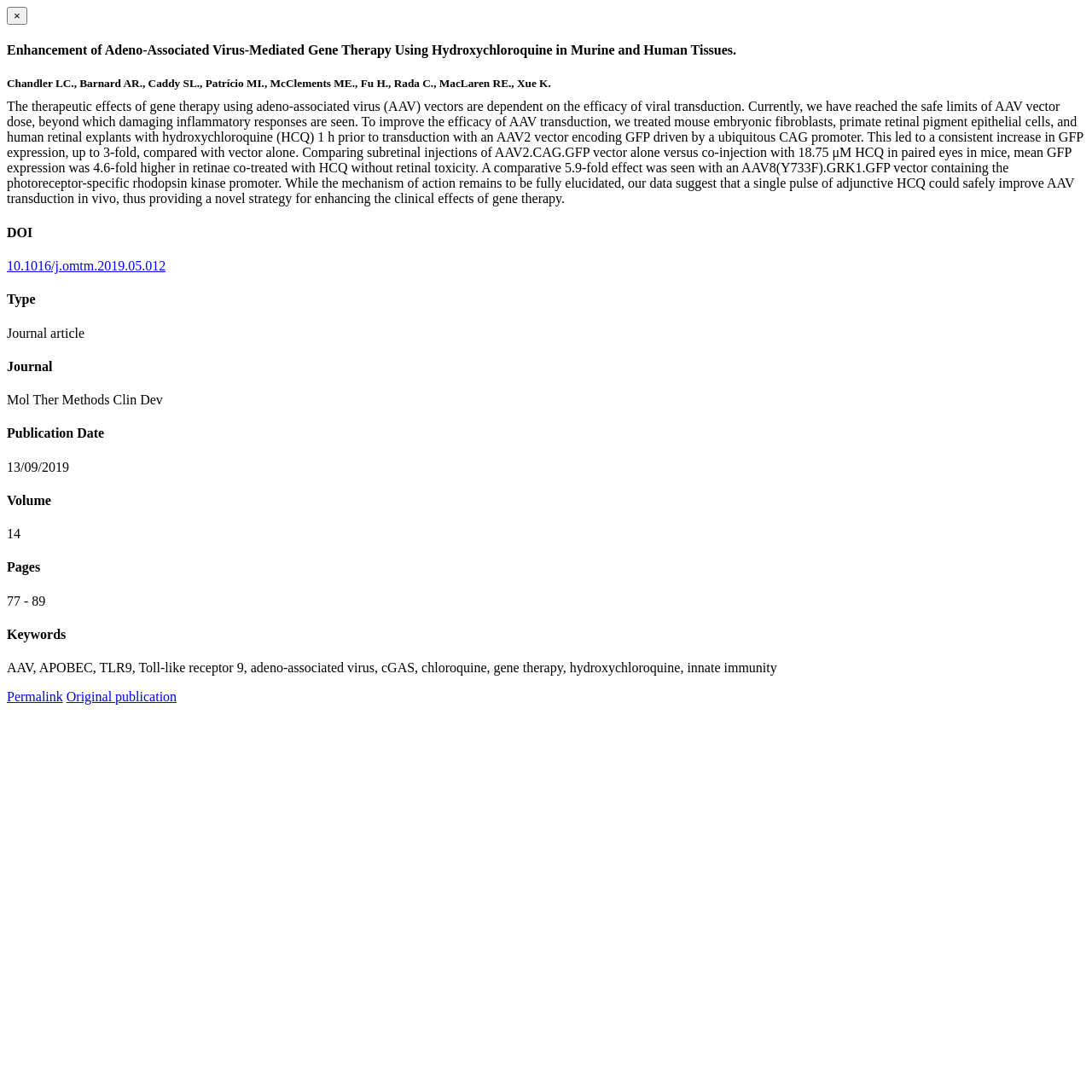Please provide a detailed answer to the question below based on the screenshot: 
What are the keywords of the research paper?

I found the keywords of the research paper by looking at the StaticText element with the text 'AAV, APOBEC, TLR9, Toll-like receptor 9, adeno-associated virus, cGAS, chloroquine, gene therapy, hydroxychloroquine, innate immunity' which is located below the heading element with the text 'Keywords'.